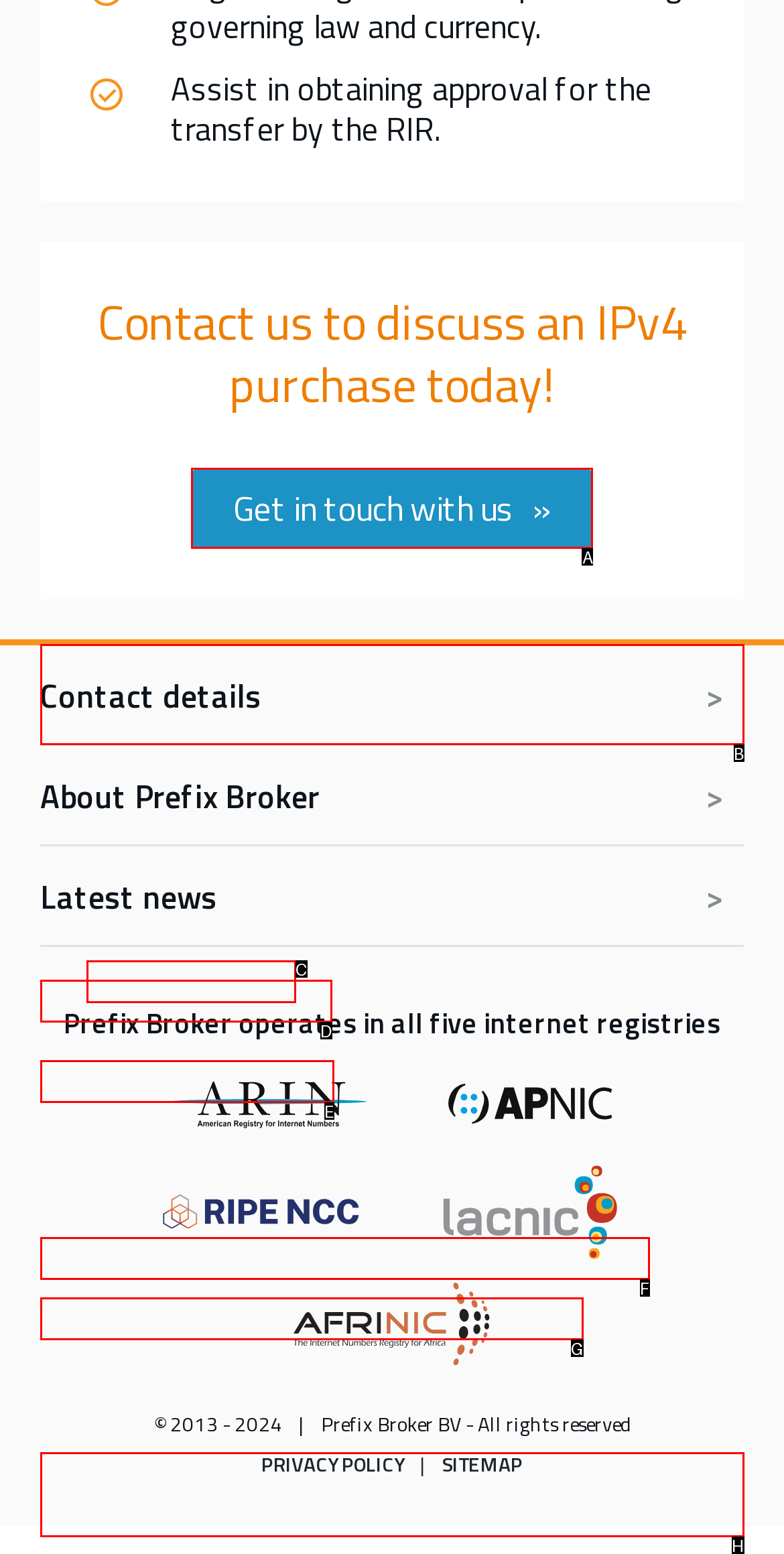Which UI element should you click on to achieve the following task: Get in touch with us? Provide the letter of the correct option.

A